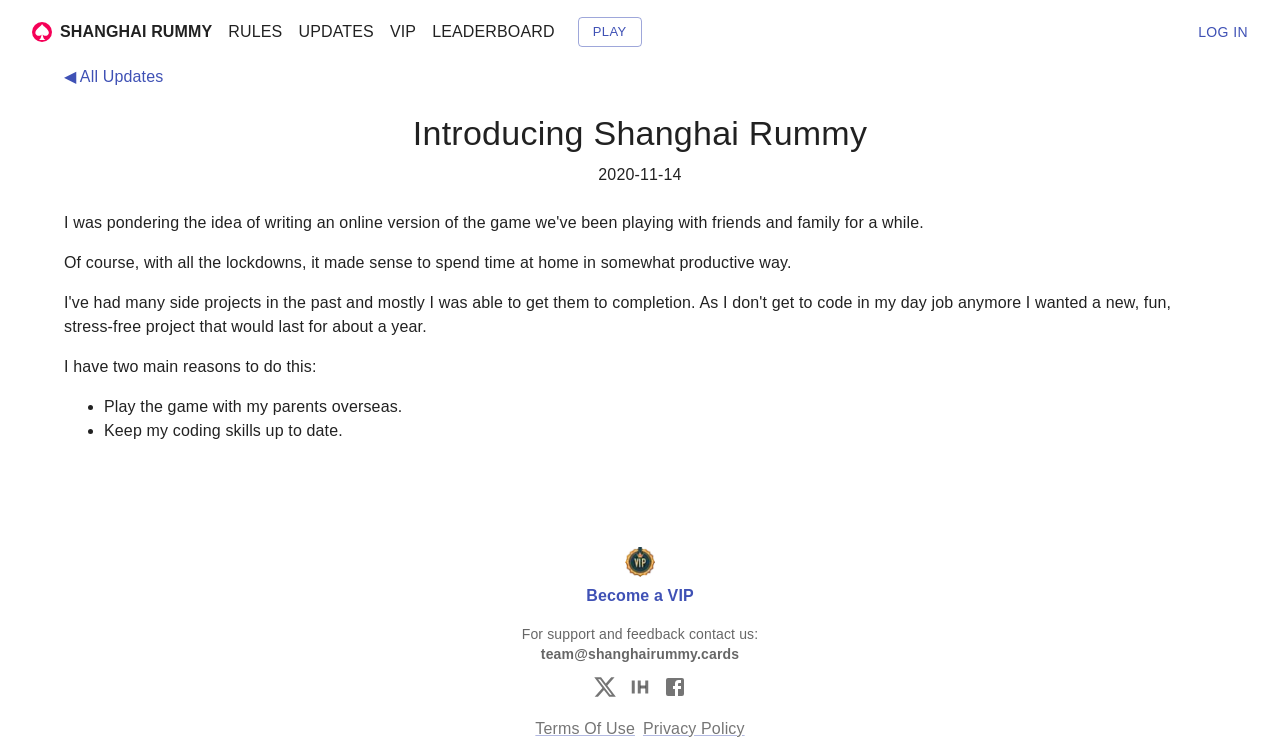Give a one-word or short-phrase answer to the following question: 
What is the contact information for support and feedback?

team@shanghairummy.cards